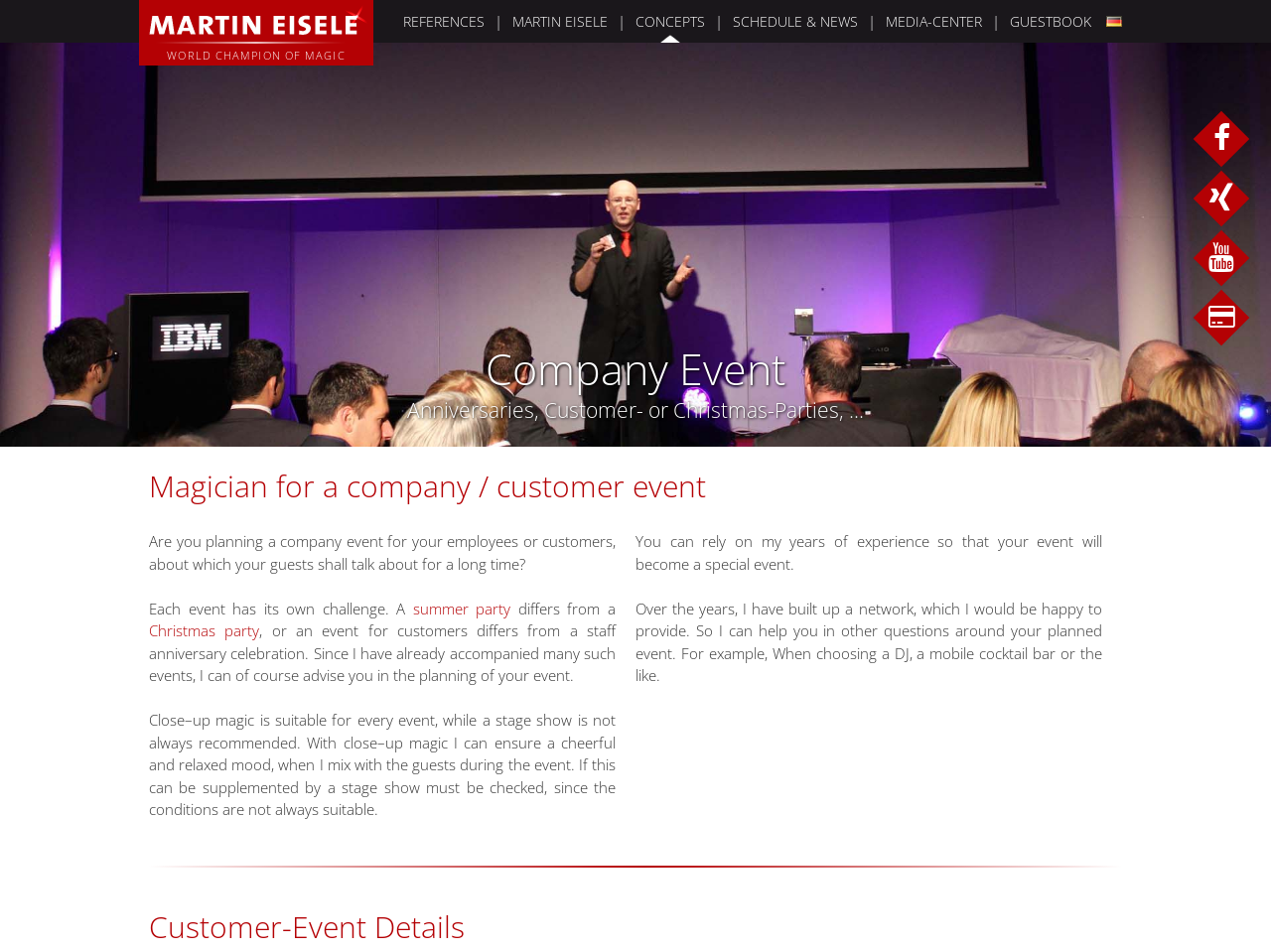Please locate the clickable area by providing the bounding box coordinates to follow this instruction: "View the schedule and news".

[0.569, 0.0, 0.683, 0.045]